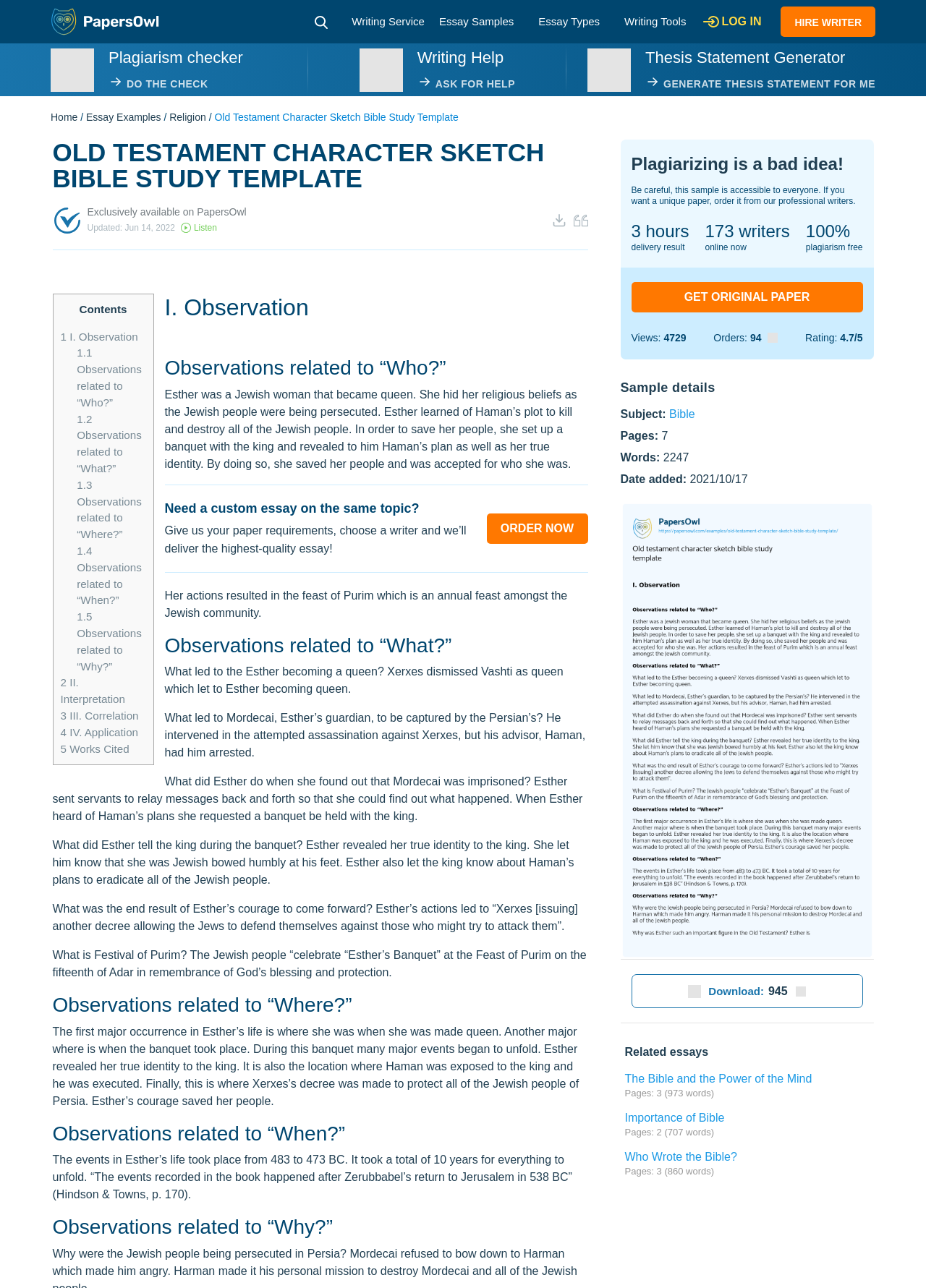Who became queen after Vashti was dismissed?
Please answer the question with as much detail as possible using the screenshot.

According to the text, Xerxes dismissed Vashti as queen, which led to Esther becoming queen.